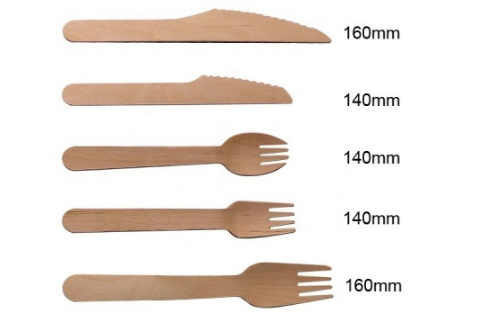Based on the visual content of the image, answer the question thoroughly: How many forks are included in the set?

The caption describes the arrangement of utensils, which includes a knife and three forks of different sizes, indicating that there are three forks in the set.